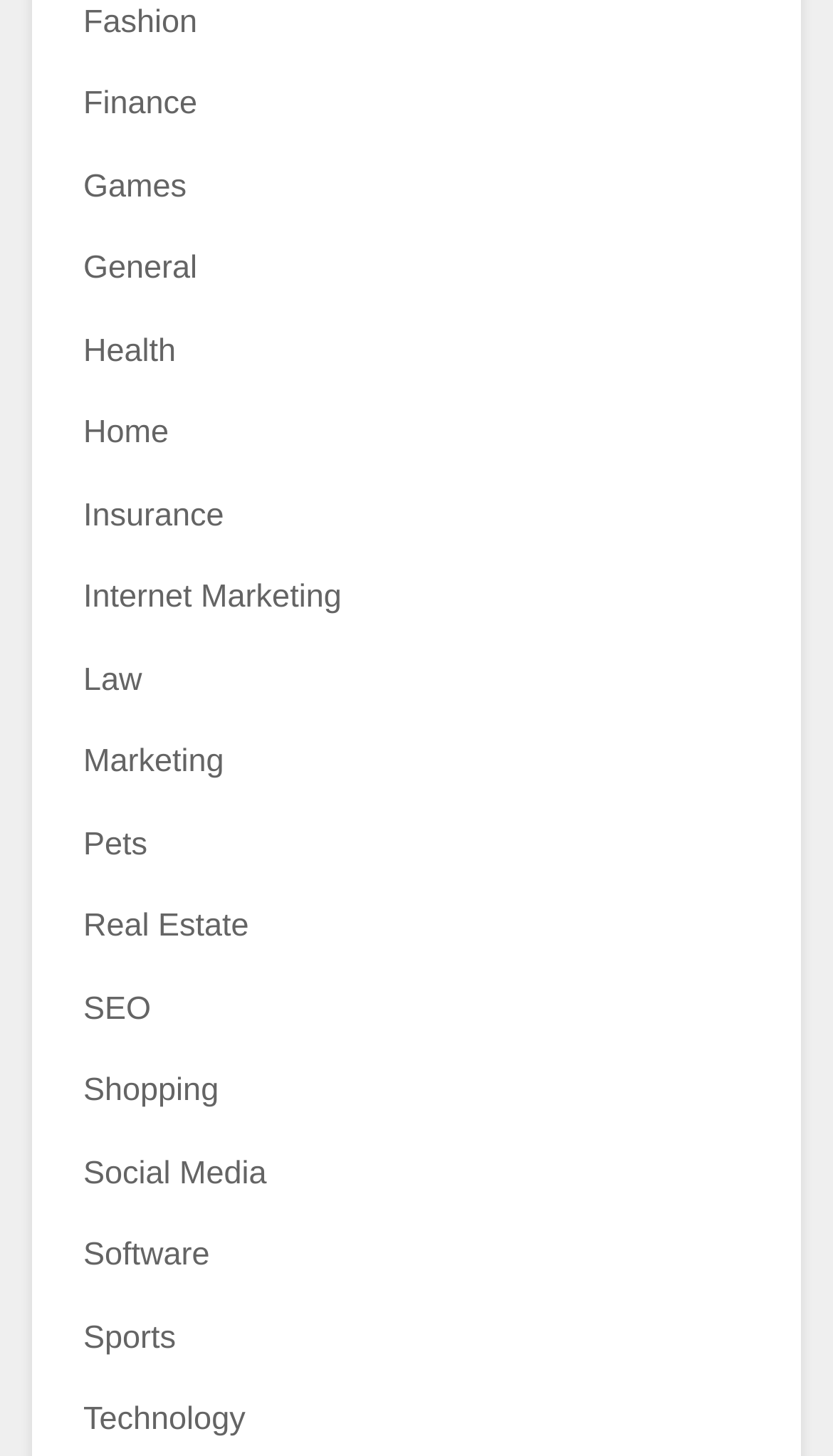Specify the bounding box coordinates of the element's area that should be clicked to execute the given instruction: "Browse Games". The coordinates should be four float numbers between 0 and 1, i.e., [left, top, right, bottom].

[0.1, 0.116, 0.224, 0.141]